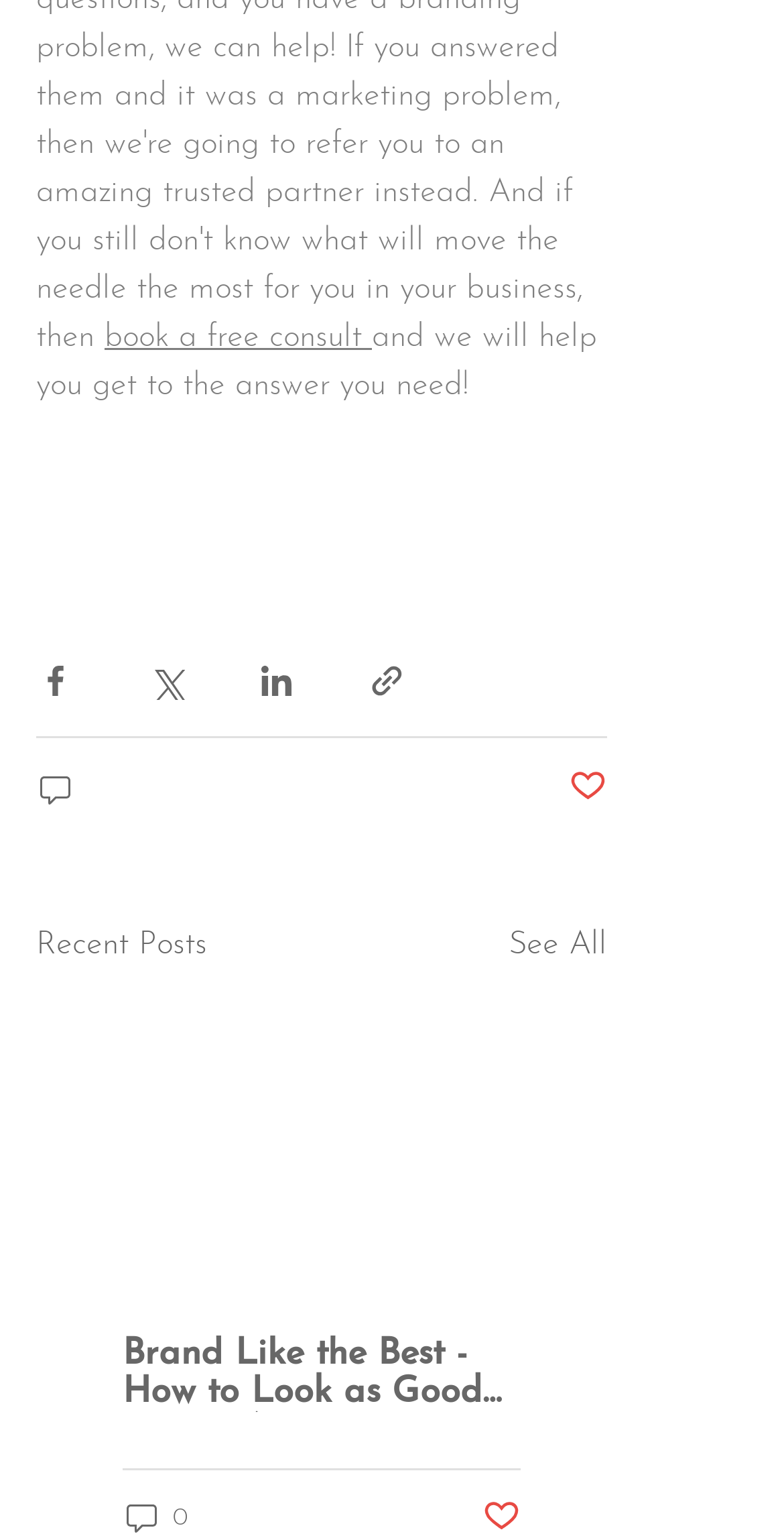Determine the bounding box for the UI element described here: "0".

[0.156, 0.975, 0.244, 0.999]